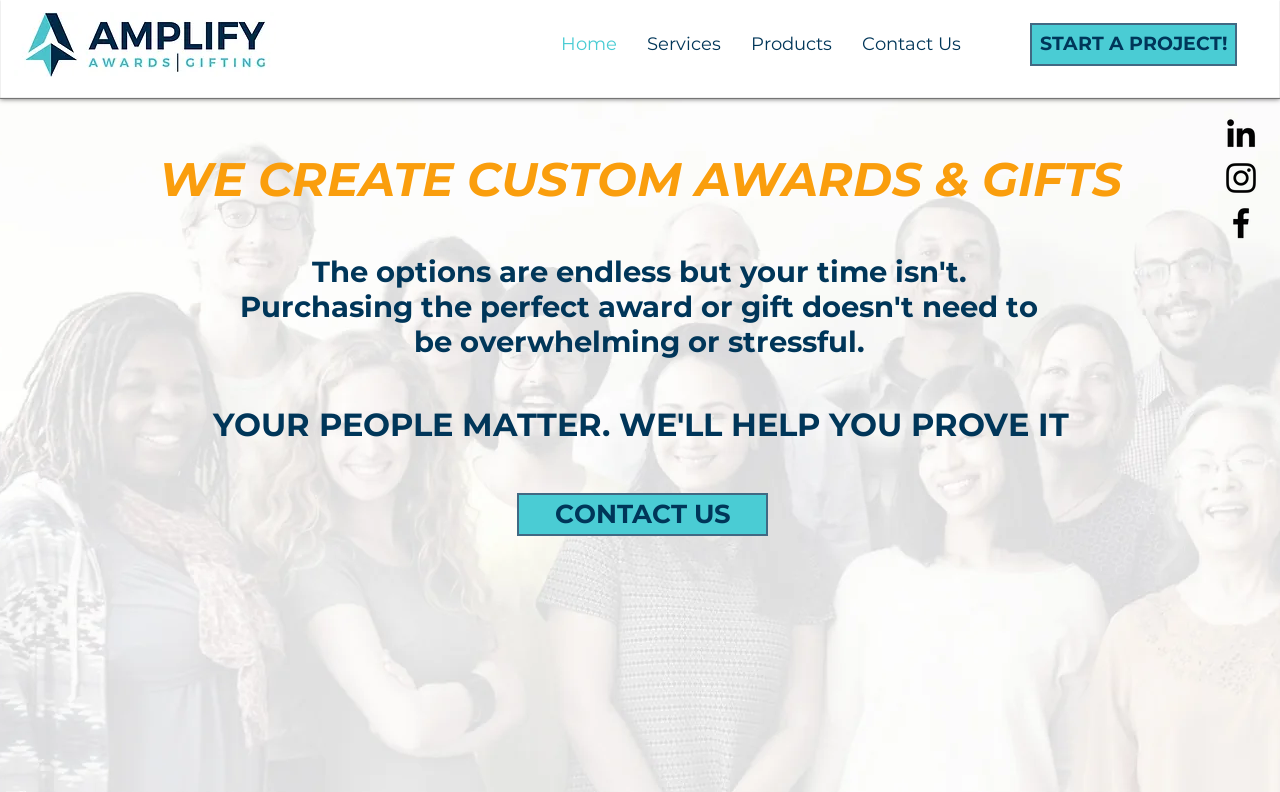Find the bounding box coordinates of the element to click in order to complete this instruction: "Click on the 'START A PROJECT!' button". The bounding box coordinates must be four float numbers between 0 and 1, denoted as [left, top, right, bottom].

[0.805, 0.029, 0.966, 0.083]